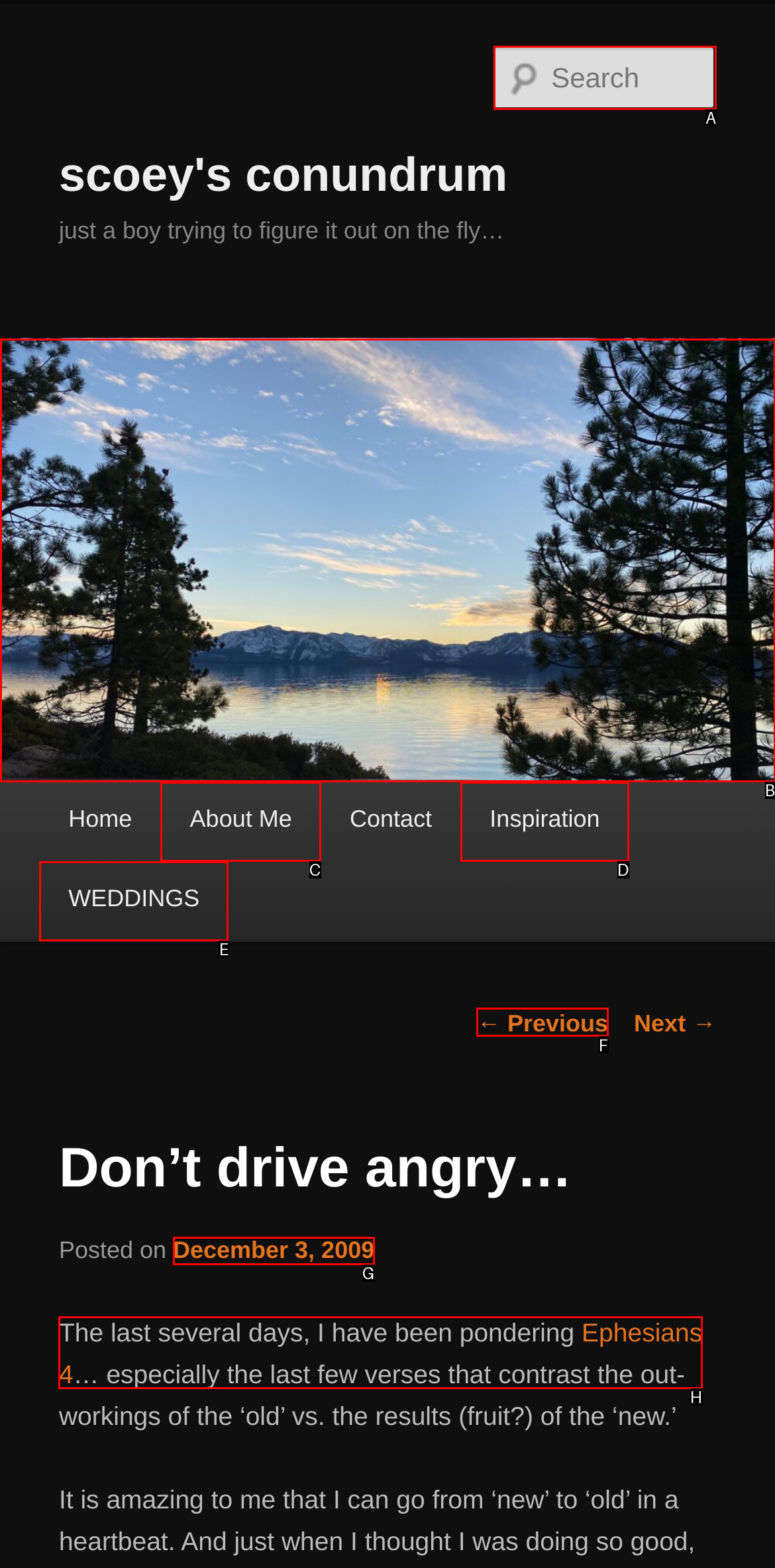Which option should be clicked to complete this task: view previous post
Reply with the letter of the correct choice from the given choices.

F